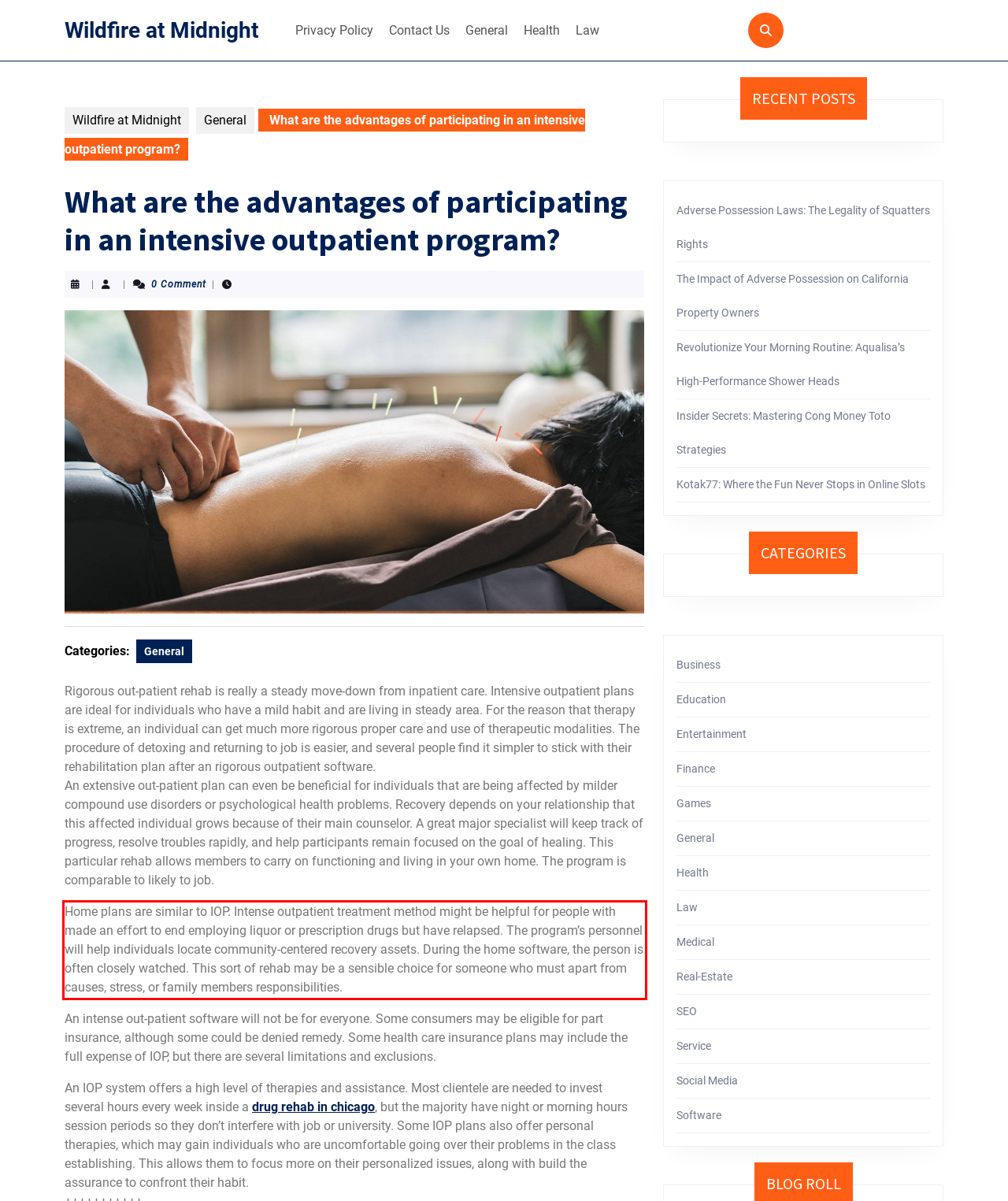Using OCR, extract the text content found within the red bounding box in the given webpage screenshot.

Home plans are similar to IOP. Intense outpatient treatment method might be helpful for people with made an effort to end employing liquor or prescription drugs but have relapsed. The program’s personnel will help individuals locate community-centered recovery assets. During the home software, the person is often closely watched. This sort of rehab may be a sensible choice for someone who must apart from causes, stress, or family members responsibilities.